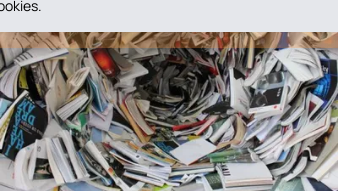Create an extensive caption that includes all significant details of the image.

The image illustrates a chaotic assortment of papers and documents, seemingly swirling around in a disorganized manner. This visual metaphor underscores the crucial topic of "Secure Data Disposal," emphasizing the importance of properly managing disposed data, whether on paper or digital devices. The clutter represents the risk of identity theft from unsecured data, making a compelling case for implementing secure disposal practices. Adjacent to the image, text highlights the necessity for businesses to comply with regulations like the GLB act, which mandates the secure disposal of customer data to protect against unauthorized access. This visual and textual combination aims to inform and raise awareness about the significance of data security in today's digital landscape.